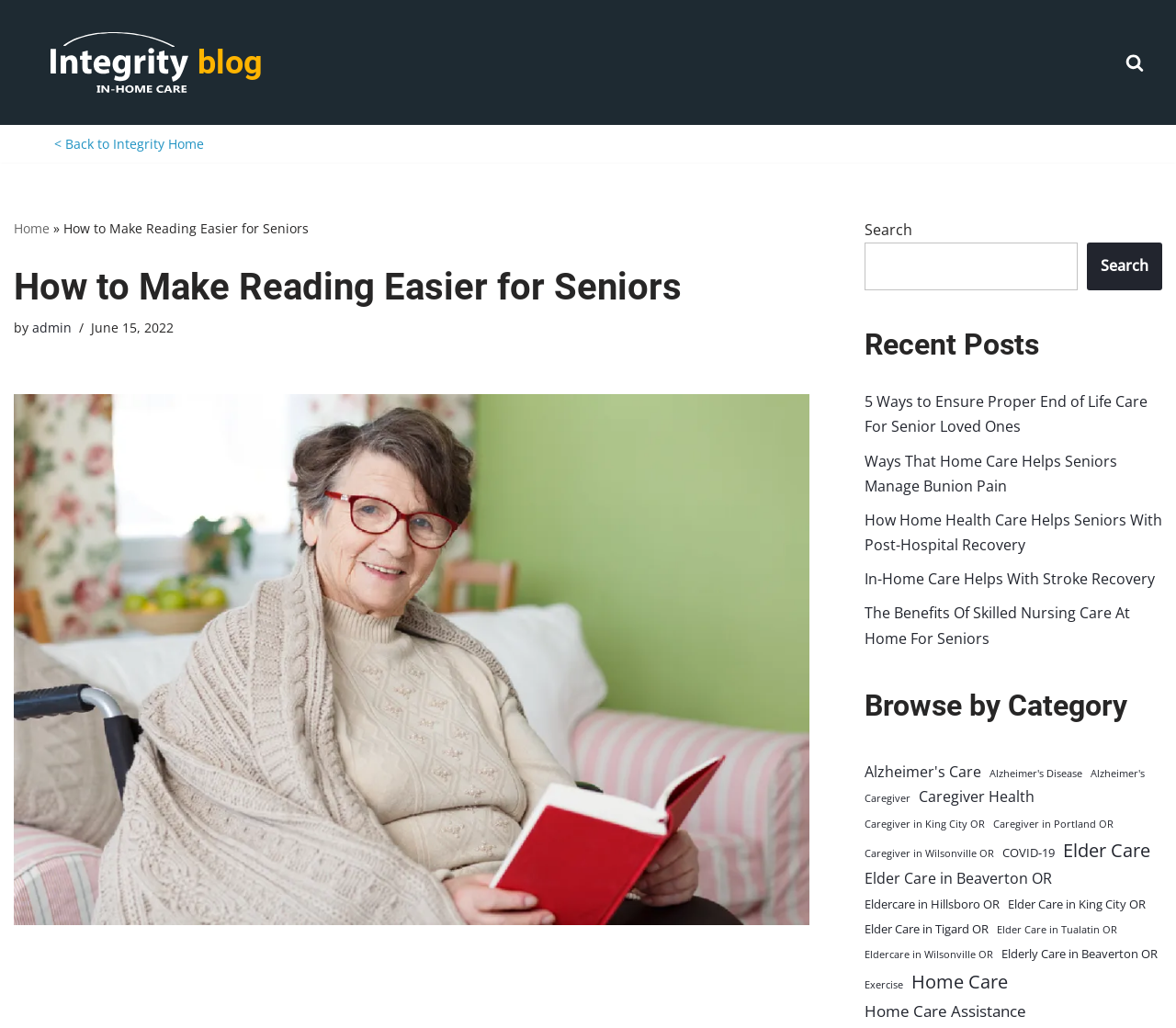Please mark the clickable region by giving the bounding box coordinates needed to complete this instruction: "Go back to Integrity Home".

[0.046, 0.129, 0.173, 0.151]